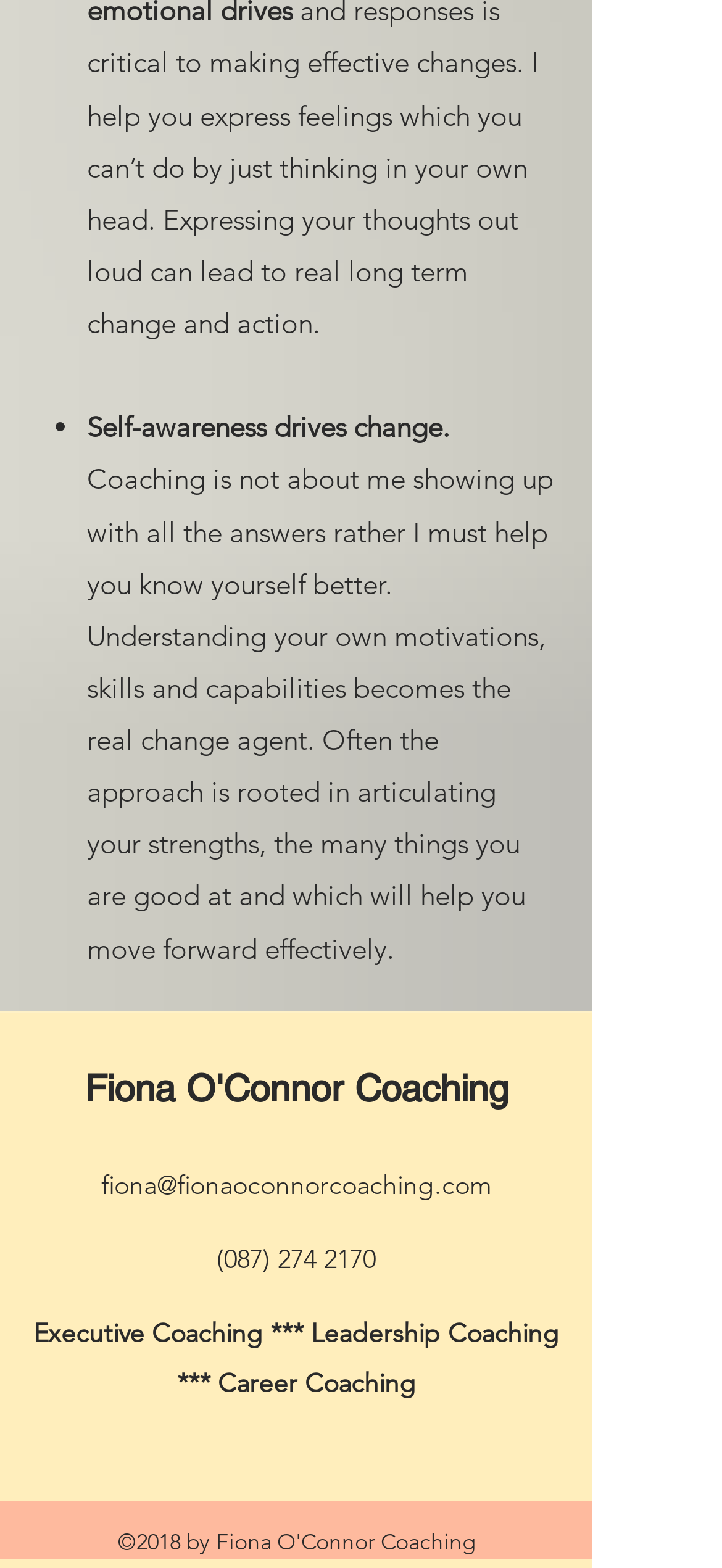Identify the bounding box of the UI component described as: "(087) 274 2170".

[0.3, 0.792, 0.521, 0.814]